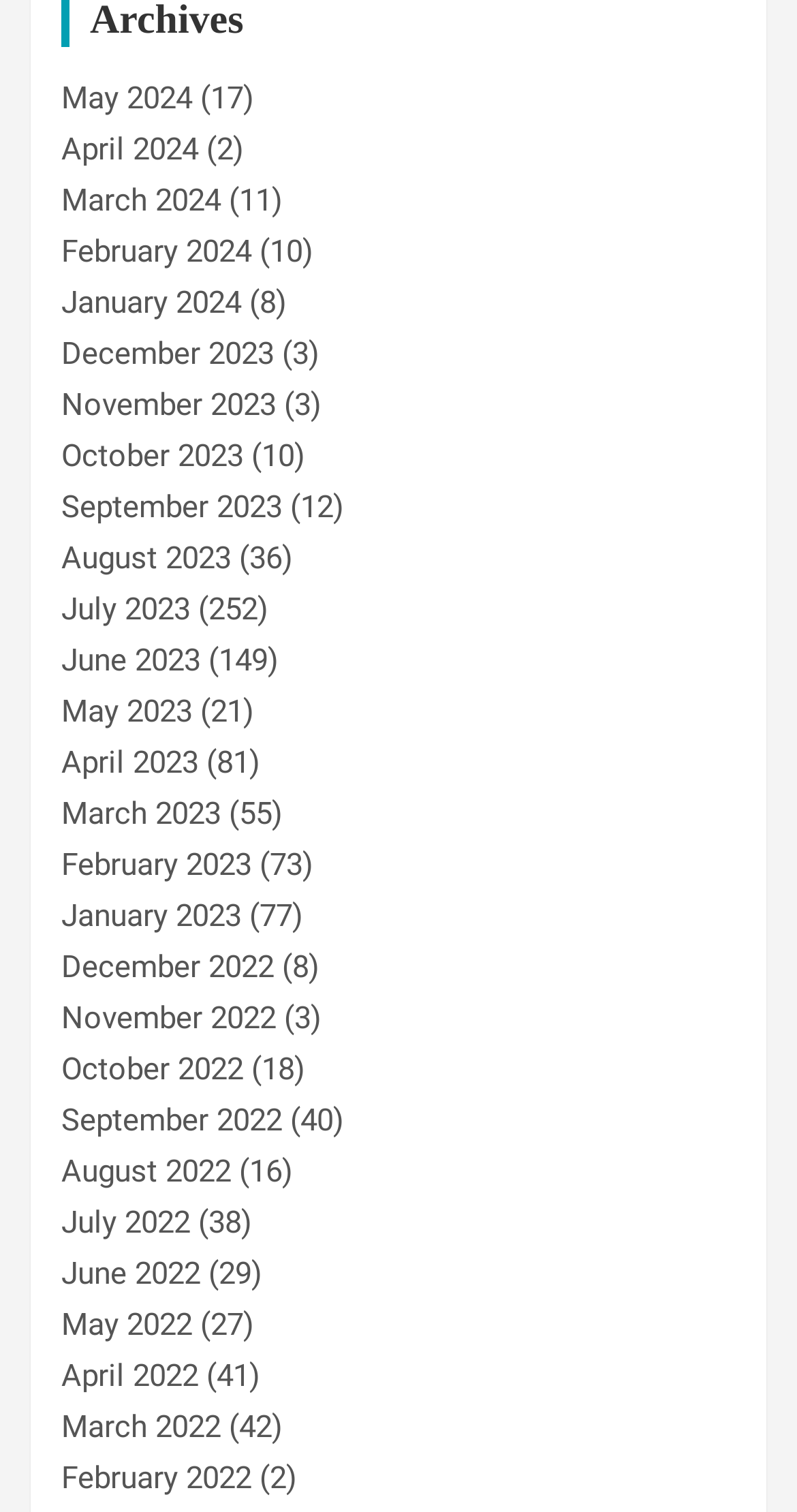What is the month with the highest number of items?
Answer briefly with a single word or phrase based on the image.

July 2023